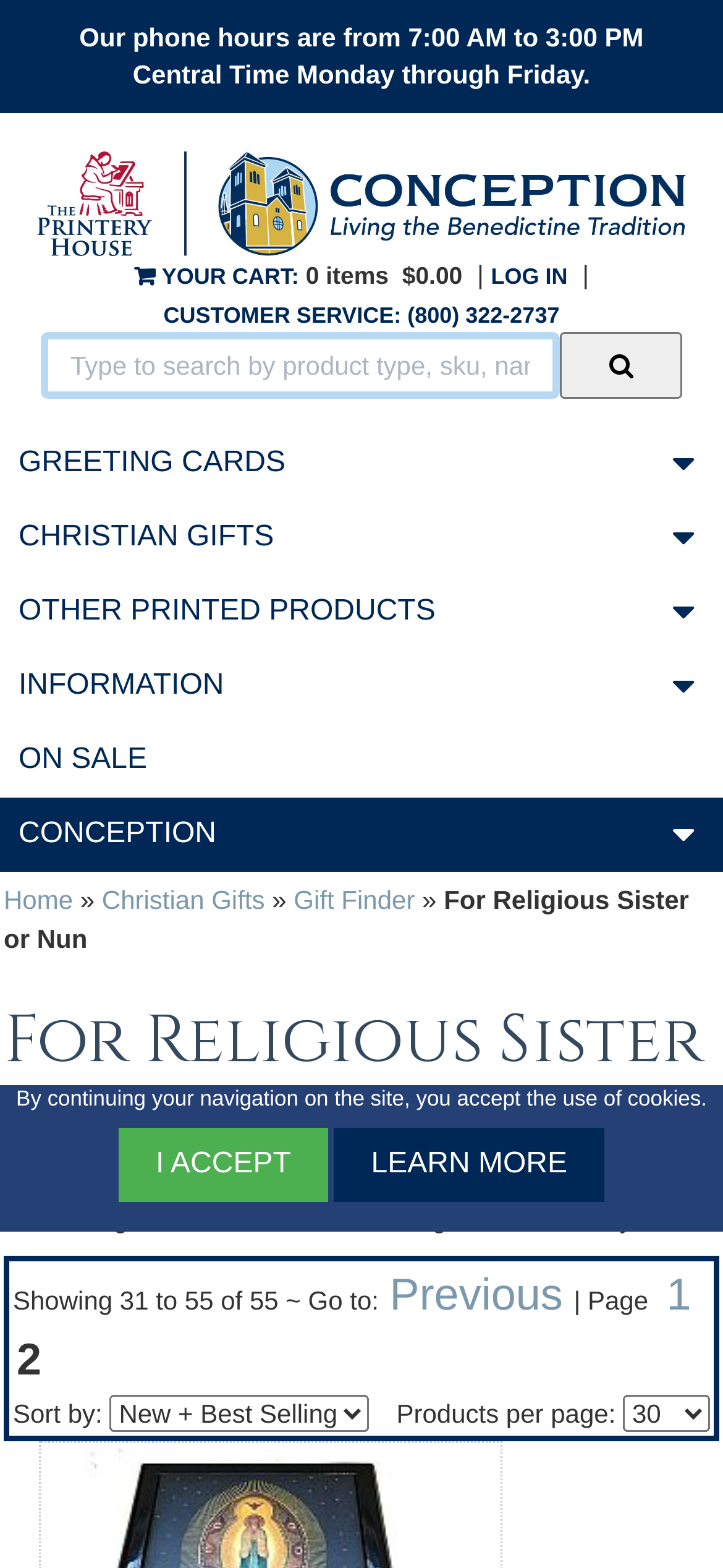Can you give a comprehensive explanation to the question given the content of the image?
What is the phone number for customer service?

I found the answer by looking at the link 'CUSTOMER SERVICE: (800) 322-2737' which provides the phone number for customer service.